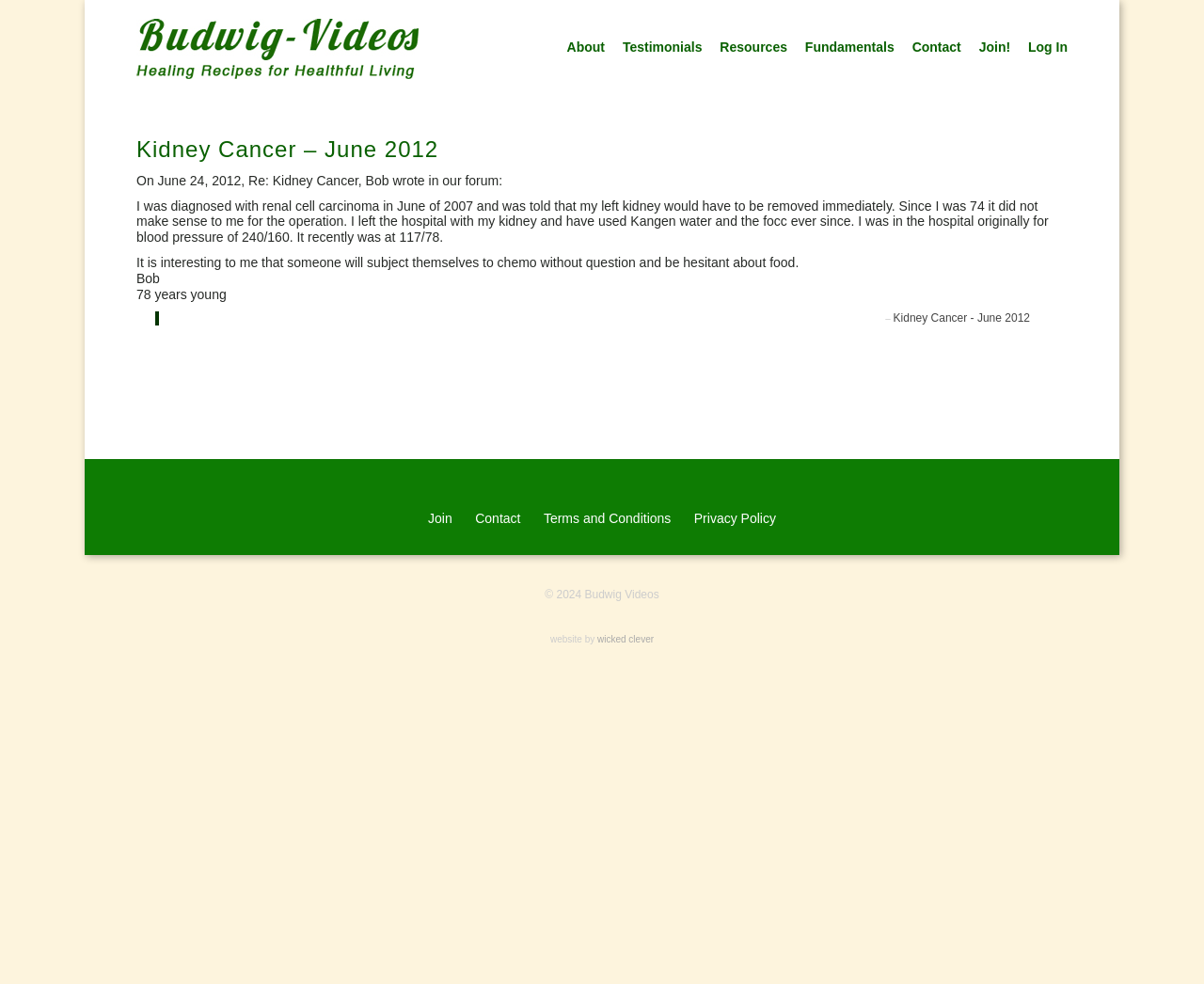Determine the bounding box of the UI element mentioned here: "Fundamentals". The coordinates must be in the format [left, top, right, bottom] with values ranging from 0 to 1.

[0.657, 0.034, 0.743, 0.059]